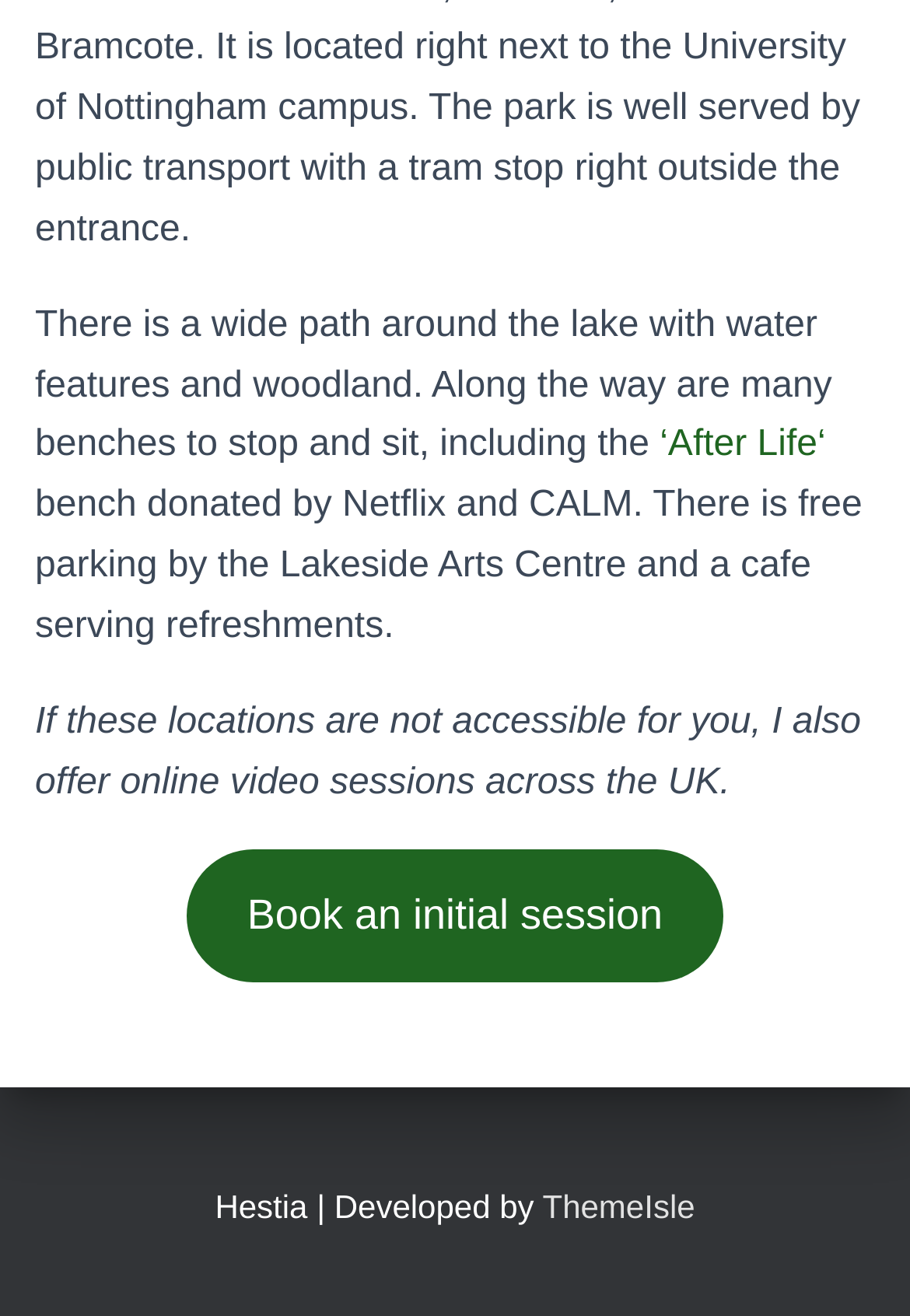From the webpage screenshot, predict the bounding box of the UI element that matches this description: "‘".

[0.898, 0.323, 0.907, 0.354]